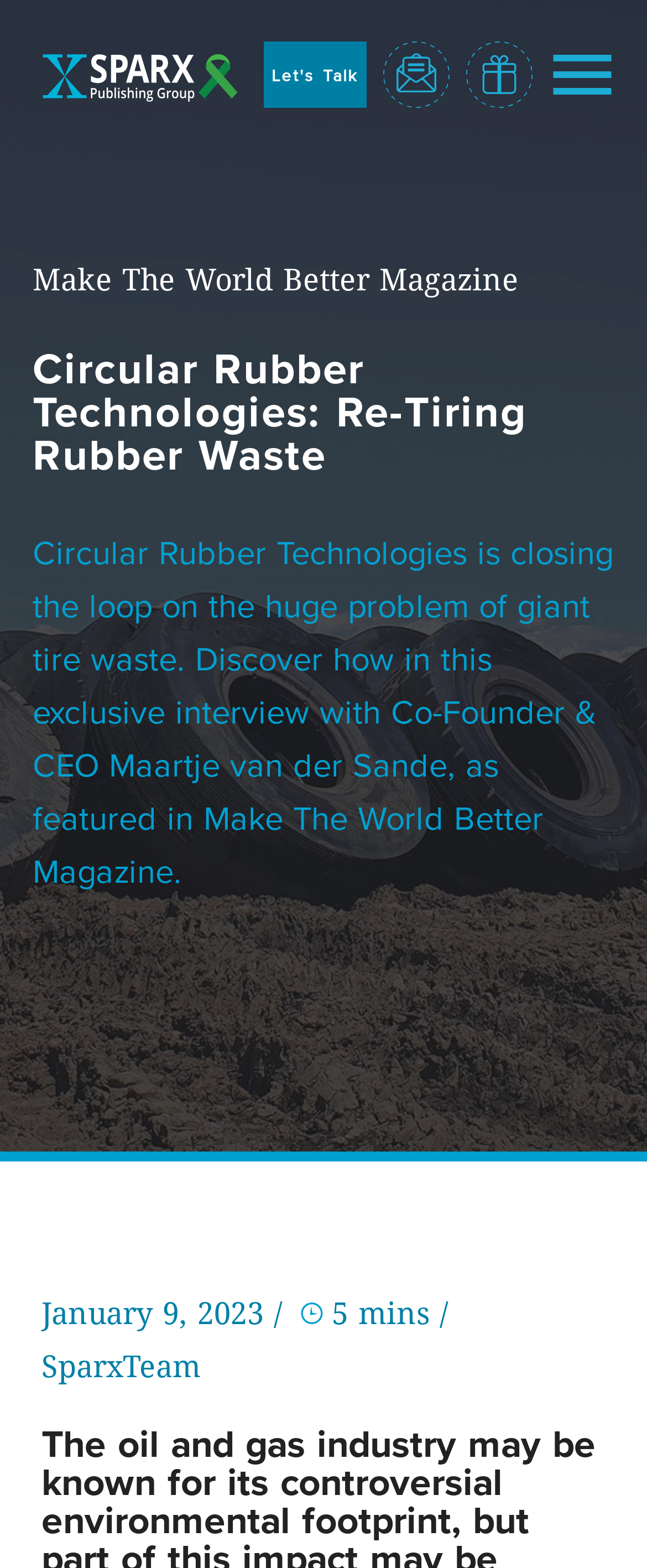Identify the bounding box coordinates of the region that needs to be clicked to carry out this instruction: "Go to the home page". Provide these coordinates as four float numbers ranging from 0 to 1, i.e., [left, top, right, bottom].

[0.025, 0.142, 0.243, 0.185]